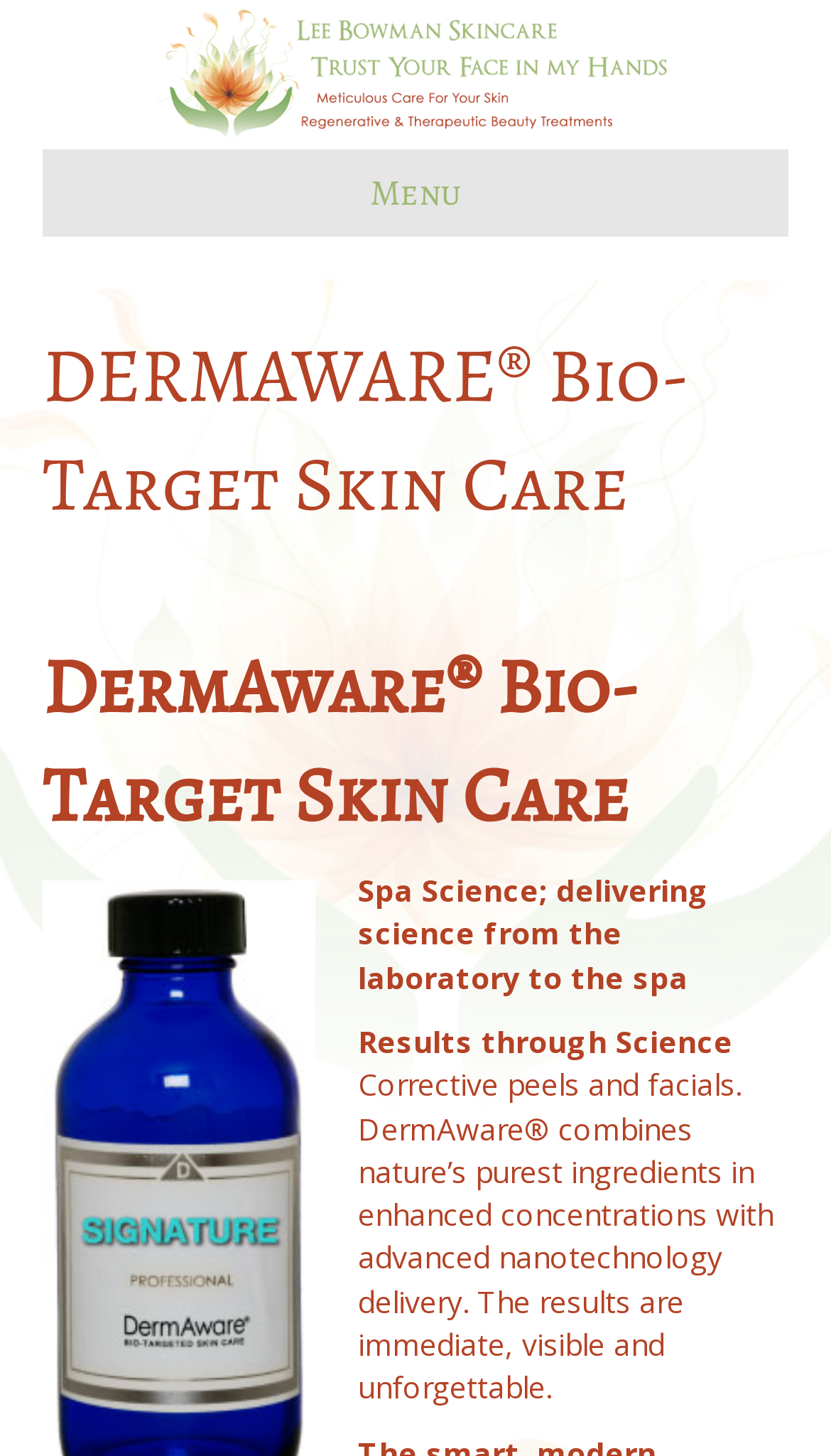Please respond to the question using a single word or phrase:
What is the name of the skincare brand?

DERMAWARE